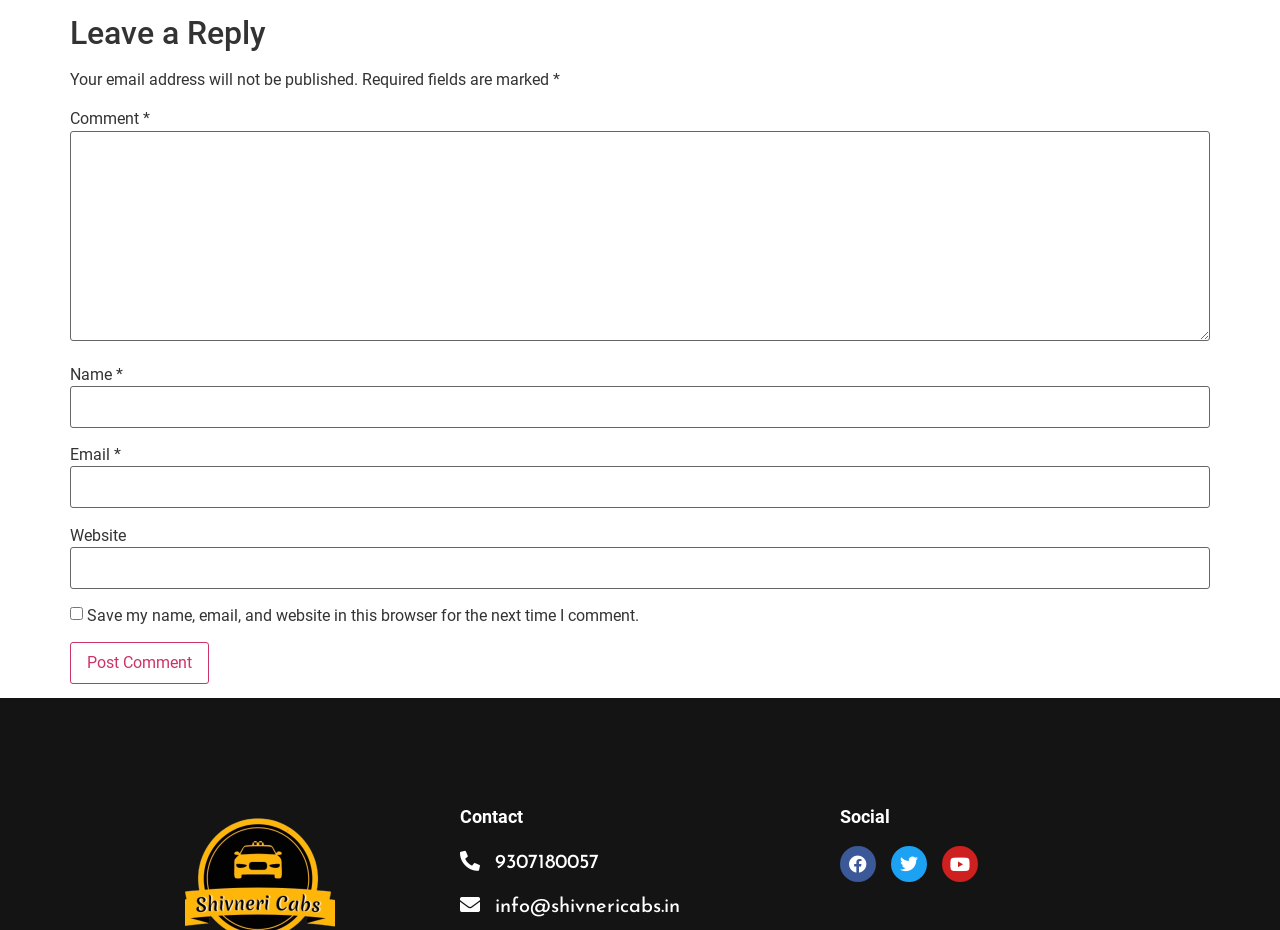Please specify the bounding box coordinates of the clickable region necessary for completing the following instruction: "Post your comment". The coordinates must consist of four float numbers between 0 and 1, i.e., [left, top, right, bottom].

[0.055, 0.69, 0.163, 0.735]